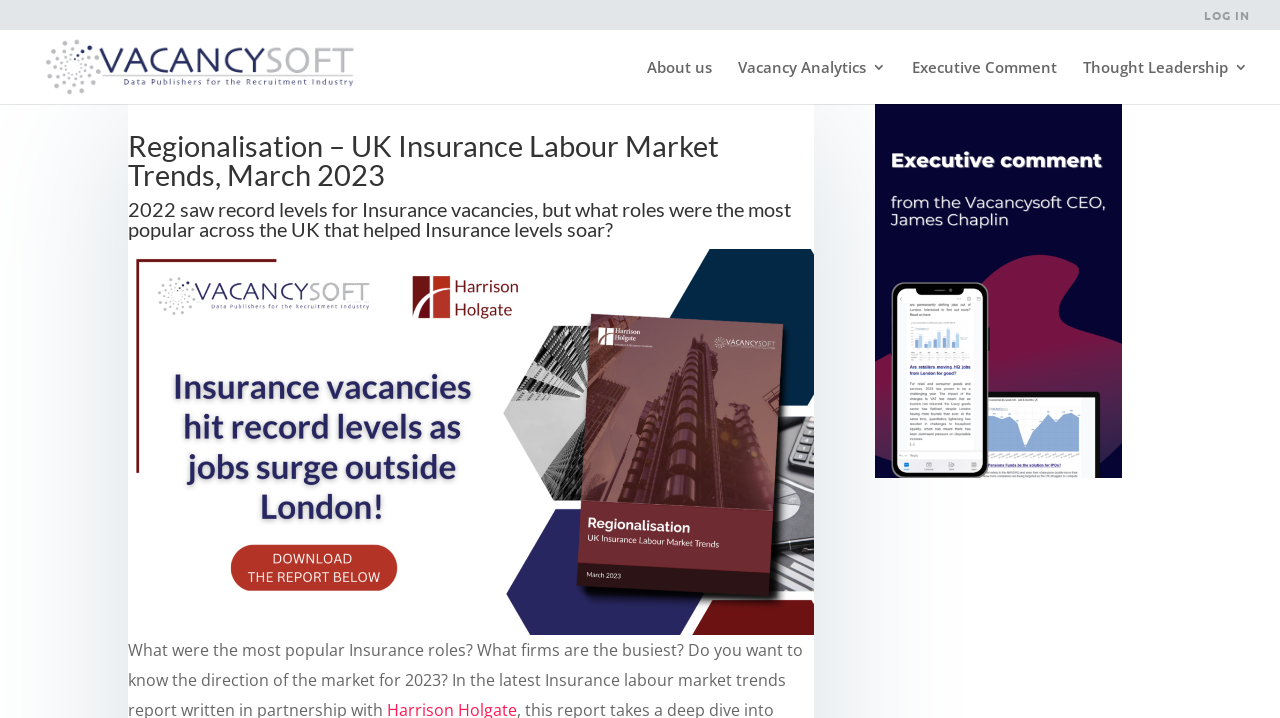Explain the features and main sections of the webpage comprehensively.

The webpage appears to be a report or article about the UK insurance labor market trends, specifically focusing on regionalization and vacancy analytics. At the top right corner, there is a "LOG IN" link. On the top left, there is a "Vacancysoft" logo, which is an image, accompanied by a link to the Vacancysoft website.

Below the logo, there is a navigation menu with links to "About us", "Vacancy Analytics 3", "Executive Comment", and "Thought Leadership 3". These links are positioned horizontally, with "About us" on the left and "Thought Leadership 3" on the right.

The main content of the webpage is divided into two sections. The first section has a heading that reads "Regionalisation – UK Insurance Labour Market Trends, March 2023". This heading is centered and takes up about half of the page width.

The second section has a longer heading that summarizes the content of the report, stating that 2022 saw record levels for insurance vacancies and asking what roles were the most popular across the UK that contributed to the surge in insurance levels. This heading is also centered and positioned below the first heading.

At the bottom of the page, there is a link with no text, which may be a download link or a call-to-action button.